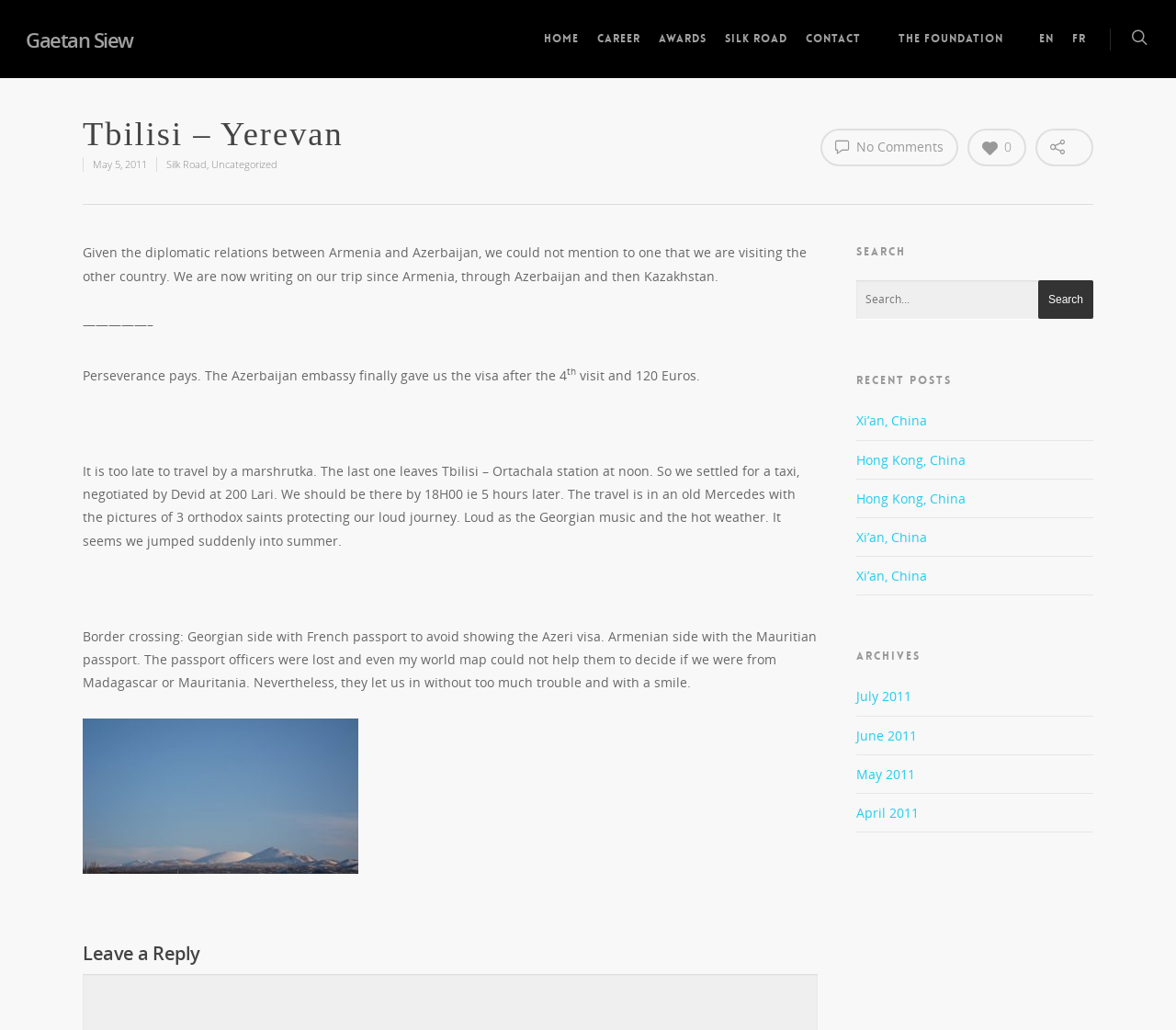How many recent posts are listed?
Provide a concise answer using a single word or phrase based on the image.

5